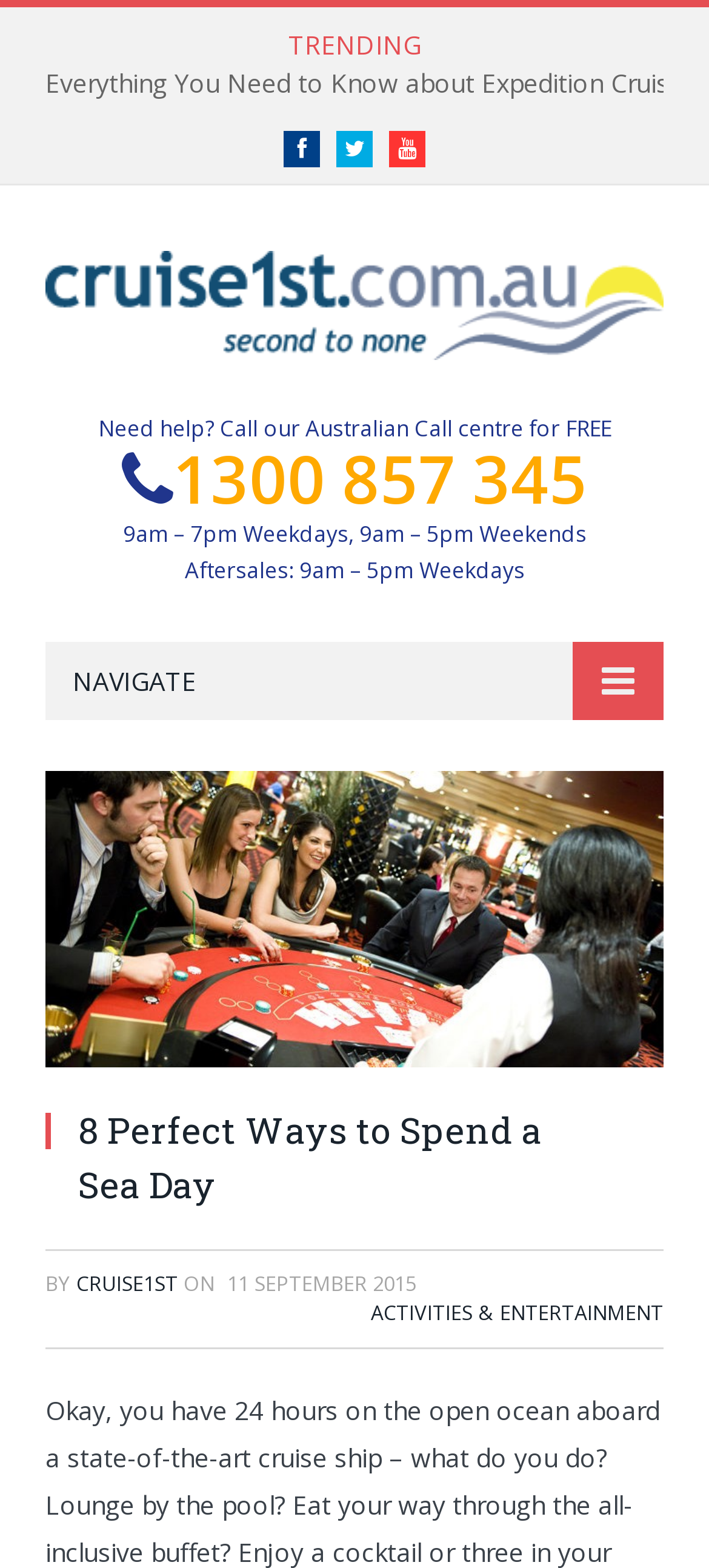Based on the provided description, "Facebook", find the bounding box of the corresponding UI element in the screenshot.

[0.4, 0.083, 0.451, 0.107]